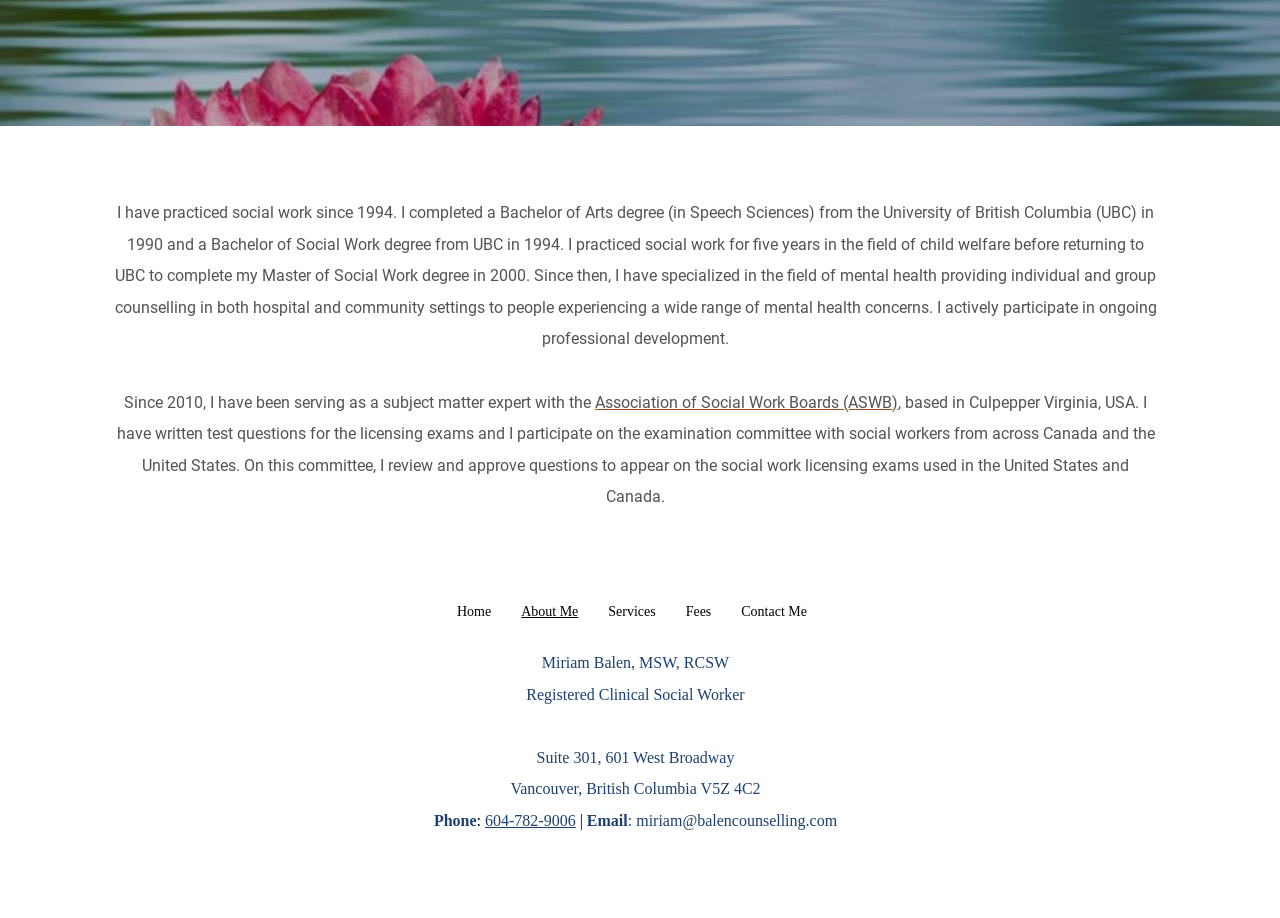Provide the bounding box coordinates of the HTML element this sentence describes: "Contact Me". The bounding box coordinates consist of four float numbers between 0 and 1, i.e., [left, top, right, bottom].

[0.567, 0.656, 0.642, 0.677]